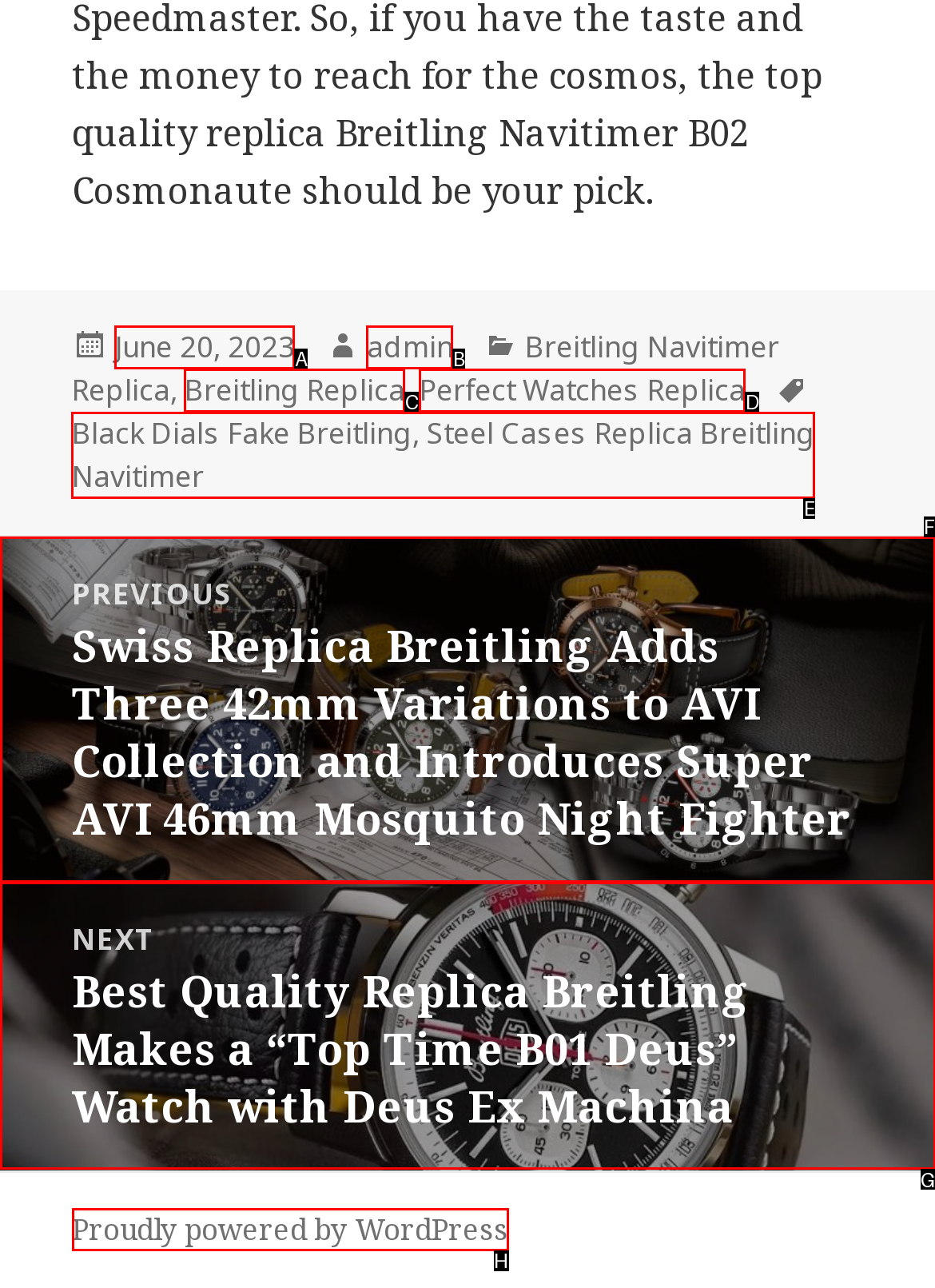To perform the task "Check out WordPress", which UI element's letter should you select? Provide the letter directly.

H